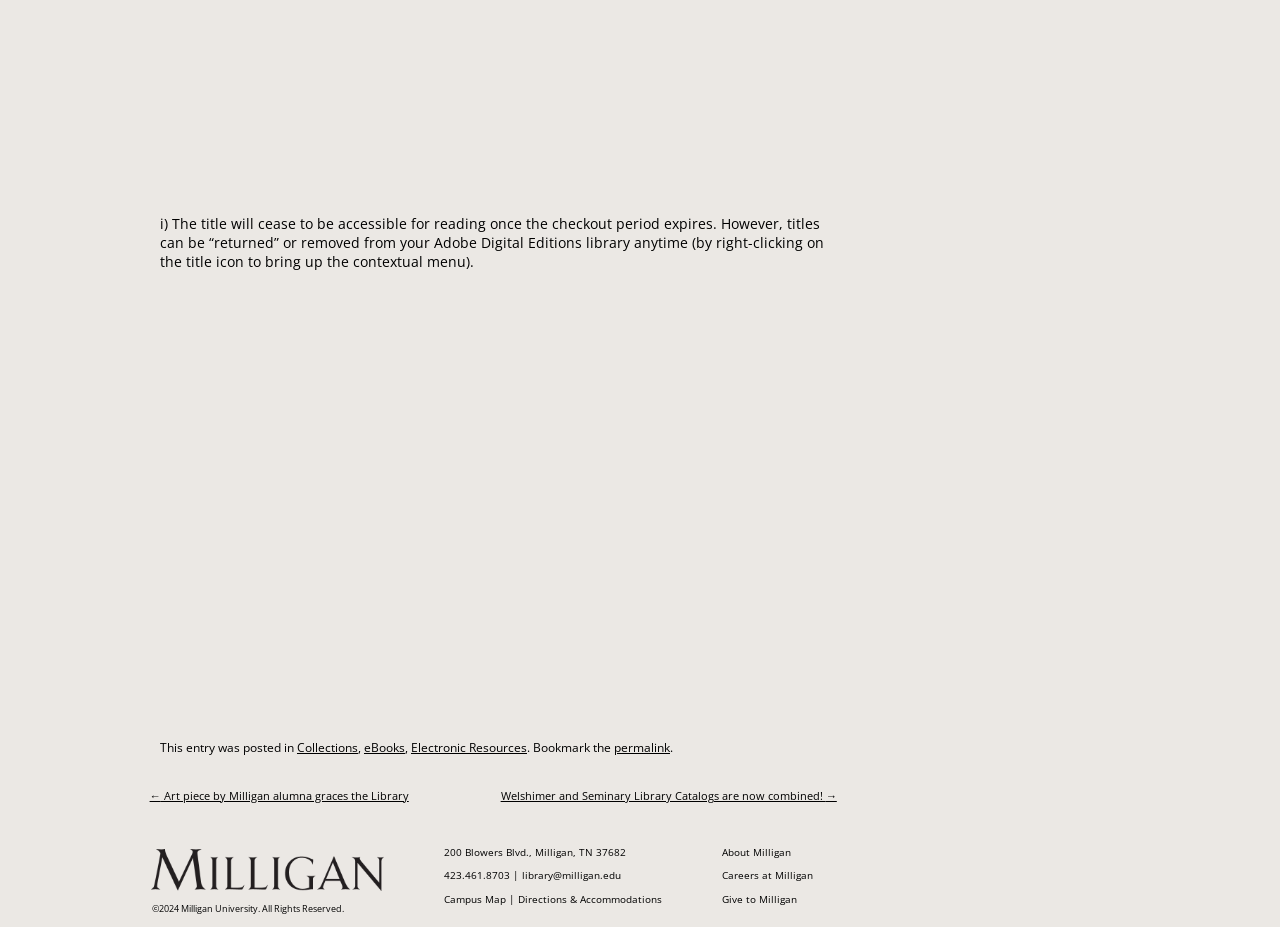What is the name of the university?
Based on the screenshot, provide your answer in one word or phrase.

Milligan University